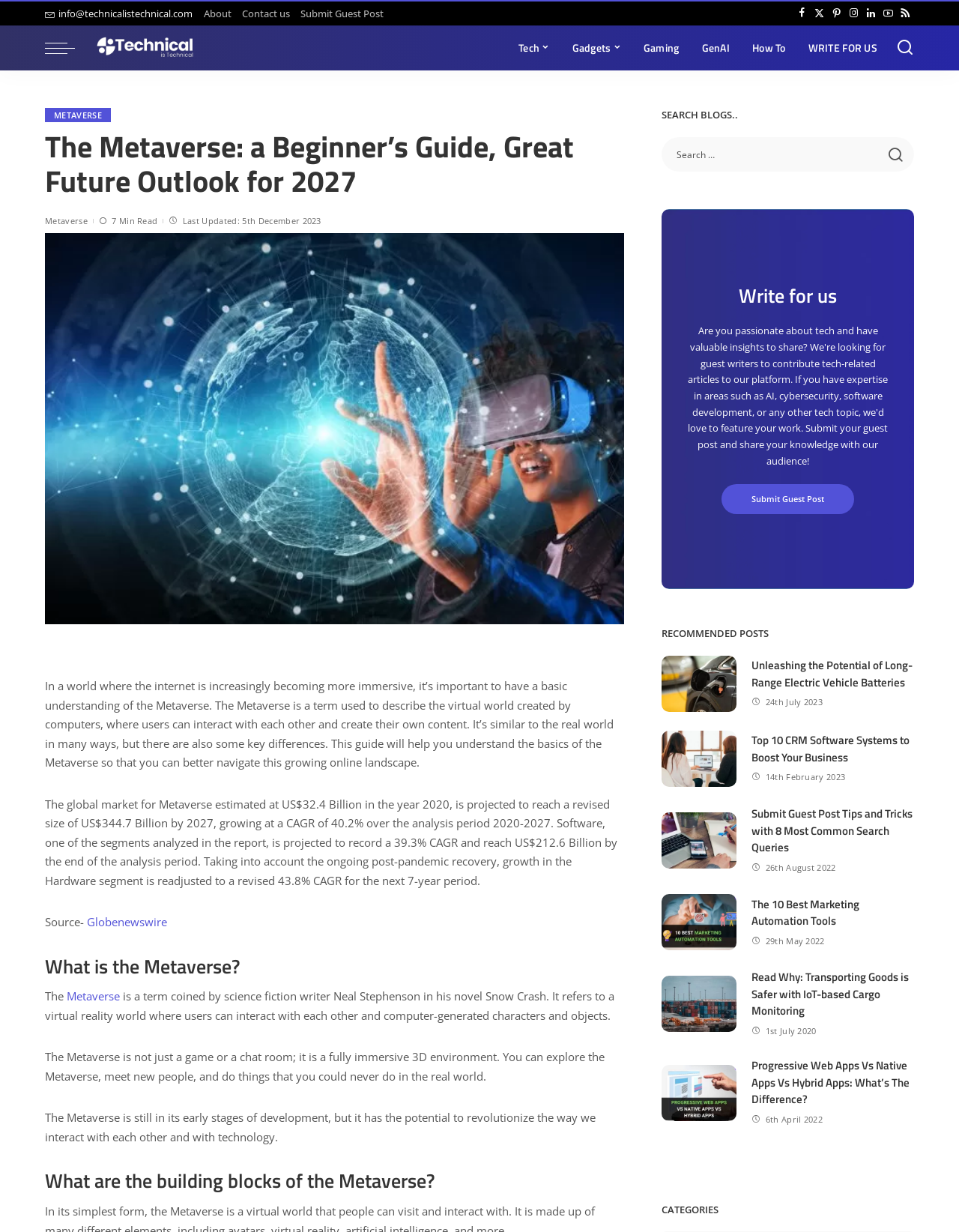Locate the bounding box coordinates of the element I should click to achieve the following instruction: "Read the article about the Metaverse".

[0.047, 0.105, 0.651, 0.161]